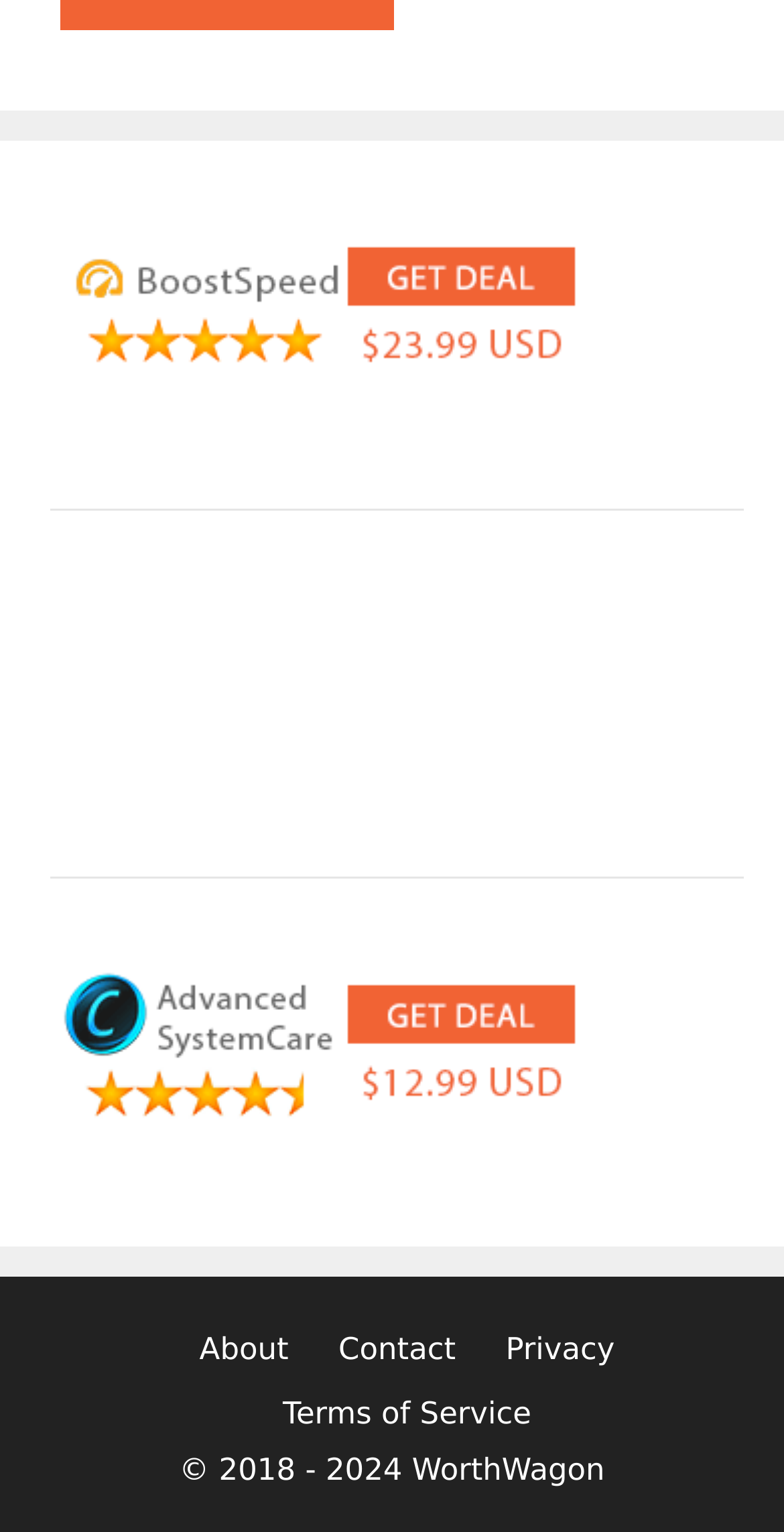How many links are in the footer section?
Look at the image and construct a detailed response to the question.

The footer section, which is contained within the complementary element with ID 167, has four links: About, Contact, Privacy, and Terms of Service.